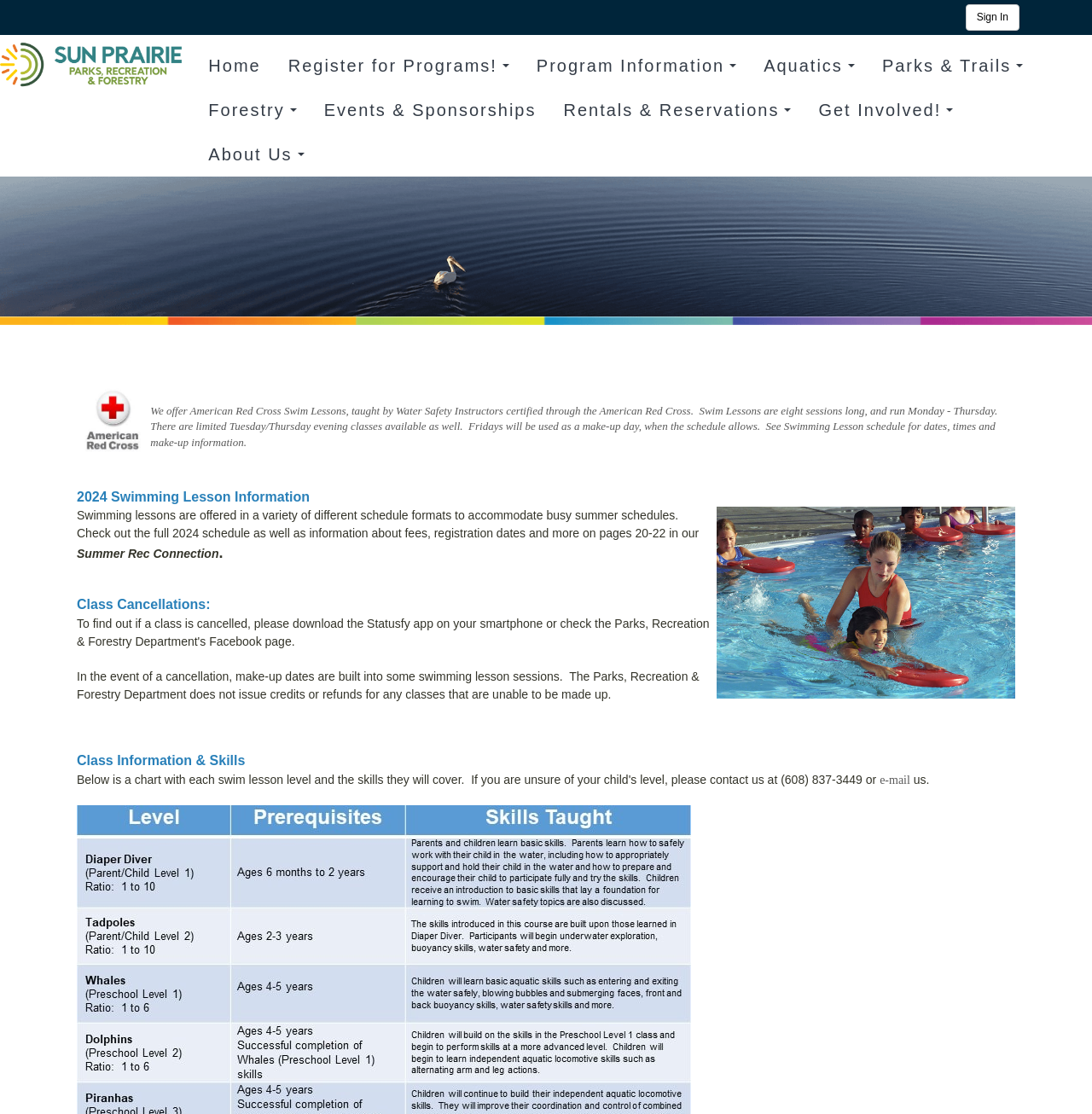Utilize the details in the image to thoroughly answer the following question: How many sessions are the swim lessons?

By reading the webpage content, I found a sentence that states 'Swim Lessons are eight sessions long, and run Monday - Thursday.' This implies that the swim lessons consist of eight sessions.